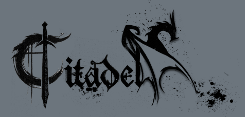Produce a meticulous caption for the image.

The image features the stylized text "Citadel," rendered in an artistic black font that combines elements of fantasy and gothic design. The letters are intricately designed, with sharp edges and unique flourishes that evoke a sense of strength and mystique. Surrounding the text are ink-like splashes and shadows that add depth and drama, reinforcing the theme of a safe haven for role players and creative minds. This image represents the Citadel as a vibrant hub for role-playing enthusiasts, inviting them into a world of collaborative storytelling and imaginative exploration.